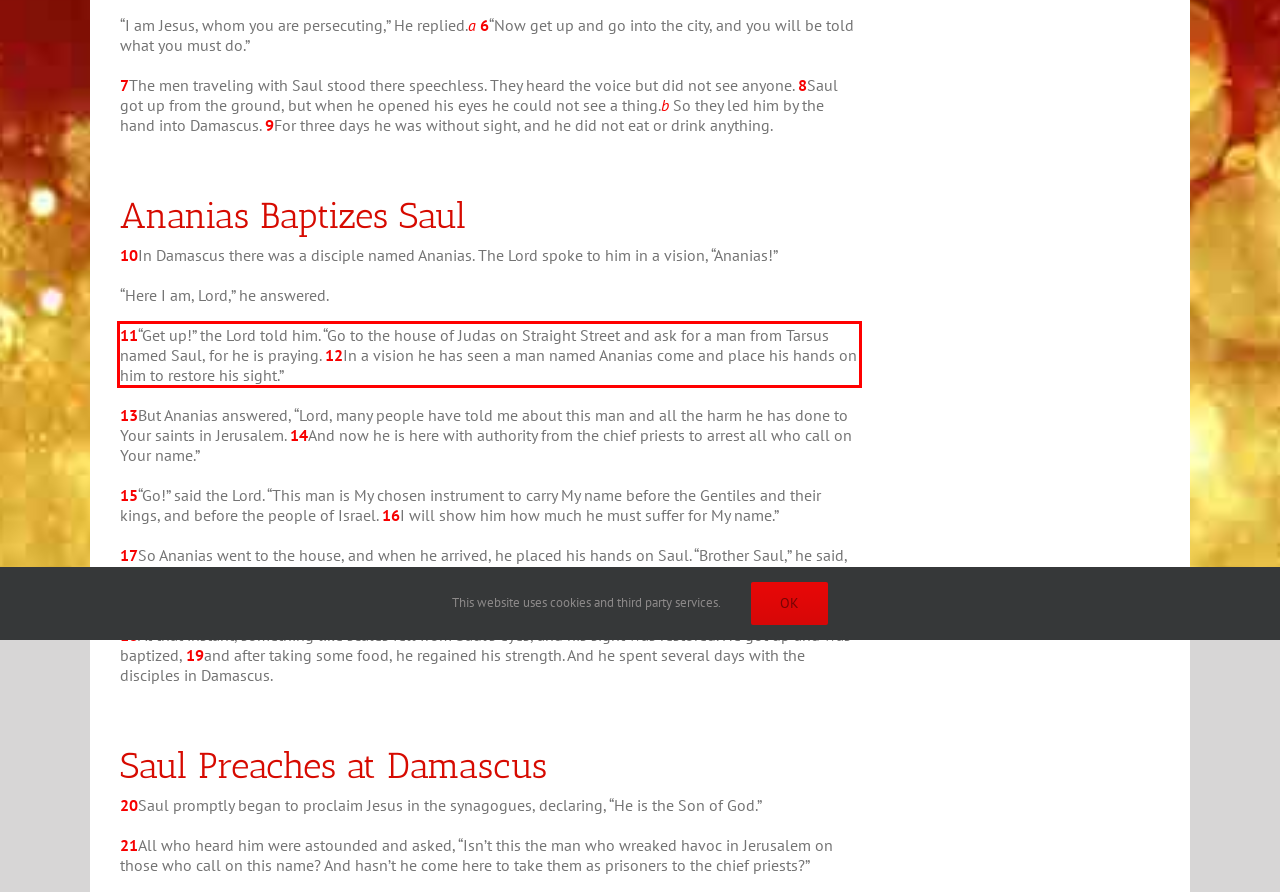Please look at the screenshot provided and find the red bounding box. Extract the text content contained within this bounding box.

11“Get up!” the Lord told him. “Go to the house of Judas on Straight Street and ask for a man from Tarsus named Saul, for he is praying. 12In a vision he has seen a man named Ananias come and place his hands on him to restore his sight.”